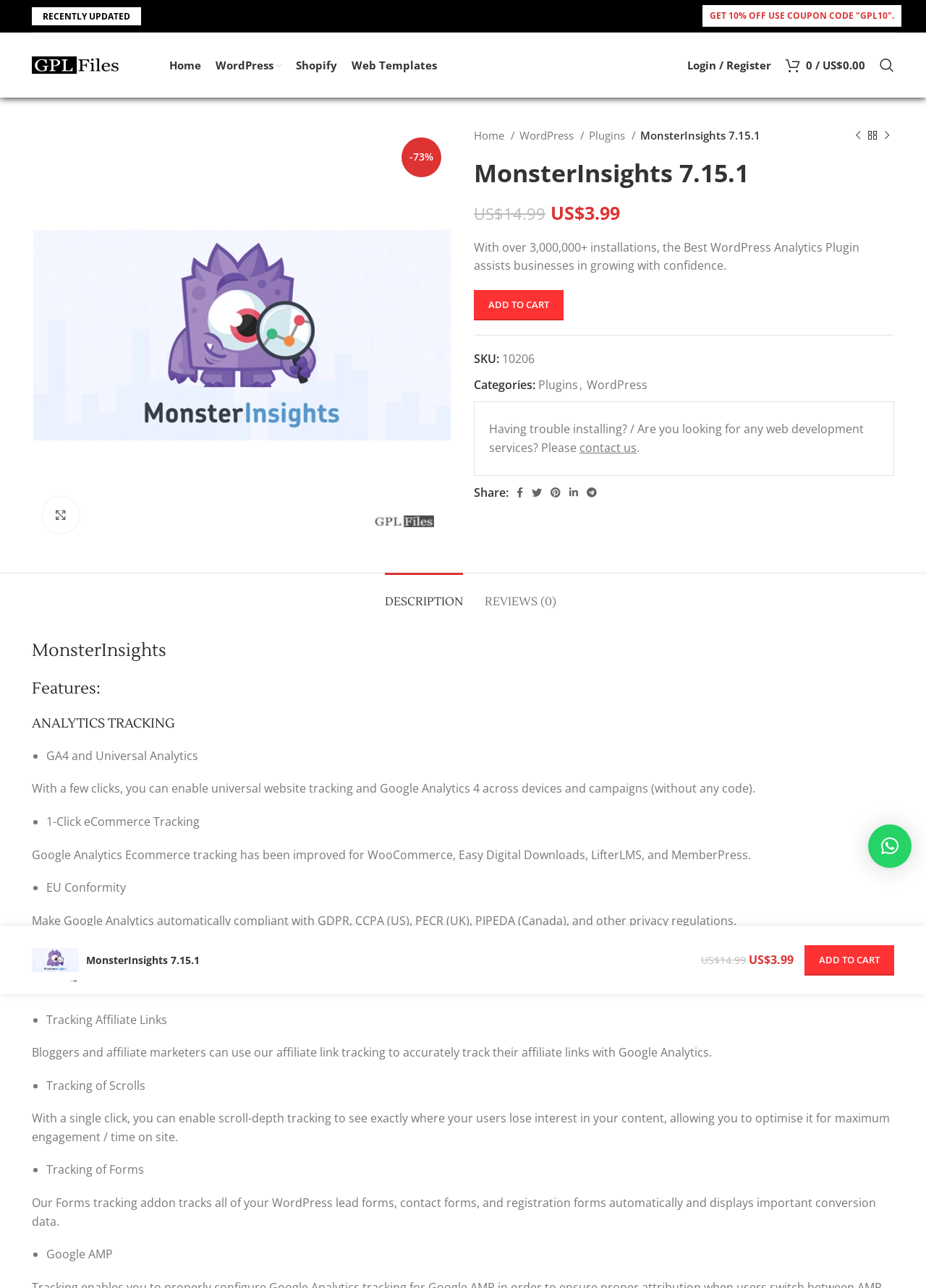Please predict the bounding box coordinates (top-left x, top-left y, bottom-right x, bottom-right y) for the UI element in the screenshot that fits the description: parent_node: Share: aria-label="Twitter social link"

[0.57, 0.375, 0.59, 0.39]